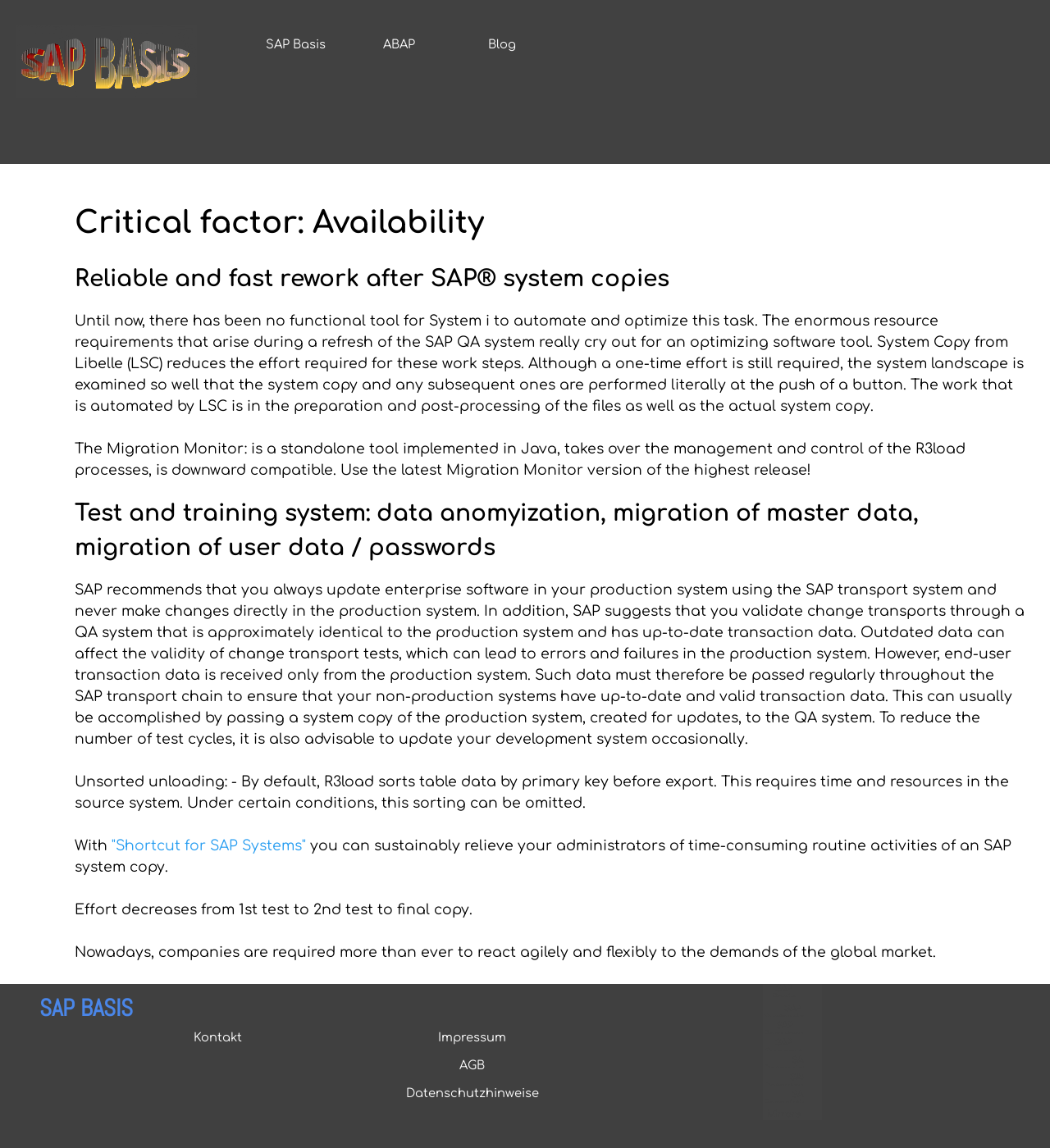Summarize the webpage in an elaborate manner.

This webpage is about SAP system copy and its critical factor, availability. At the top, there is a navigation menu with links to "SAP Basis", "ABAP", and "Blog". Below this menu, there is a main section with a title "Critical factor: Availability" and a brief description "Reliable and fast rework after SAP system copies". 

The main section is divided into several paragraphs, each discussing a specific aspect of SAP system copy. The first paragraph explains the challenges of system copy and how Libelle's System Copy (LSC) can optimize this task. The second paragraph describes the Migration Monitor, a standalone tool that manages and controls R3load processes. 

The following paragraphs discuss the importance of testing and training systems, data anonymization, and migration of master and user data. They also emphasize the need to update enterprise software in production systems using the SAP transport system and validate changes through a QA system. 

Further down, there are more paragraphs discussing the benefits of using LSC, including reducing the effort required for system copy and sustaining administrators from time-consuming routine activities. The webpage also highlights the importance of companies reacting agilely and flexibly to the demands of the global market.

At the bottom of the page, there are links to "Kontakt", "Impressum", "AGB", and "Datenschutzhinweise". On the right side, there is a column with links to various SAP-related topics, including "SAP Basis", "SAP Systemkopie", "SAP Benutzer", "SAP Support", "SAP Datensicherung", "SAP Datenkorrektur", "SAP Berechtigungen", and "Mirrors".